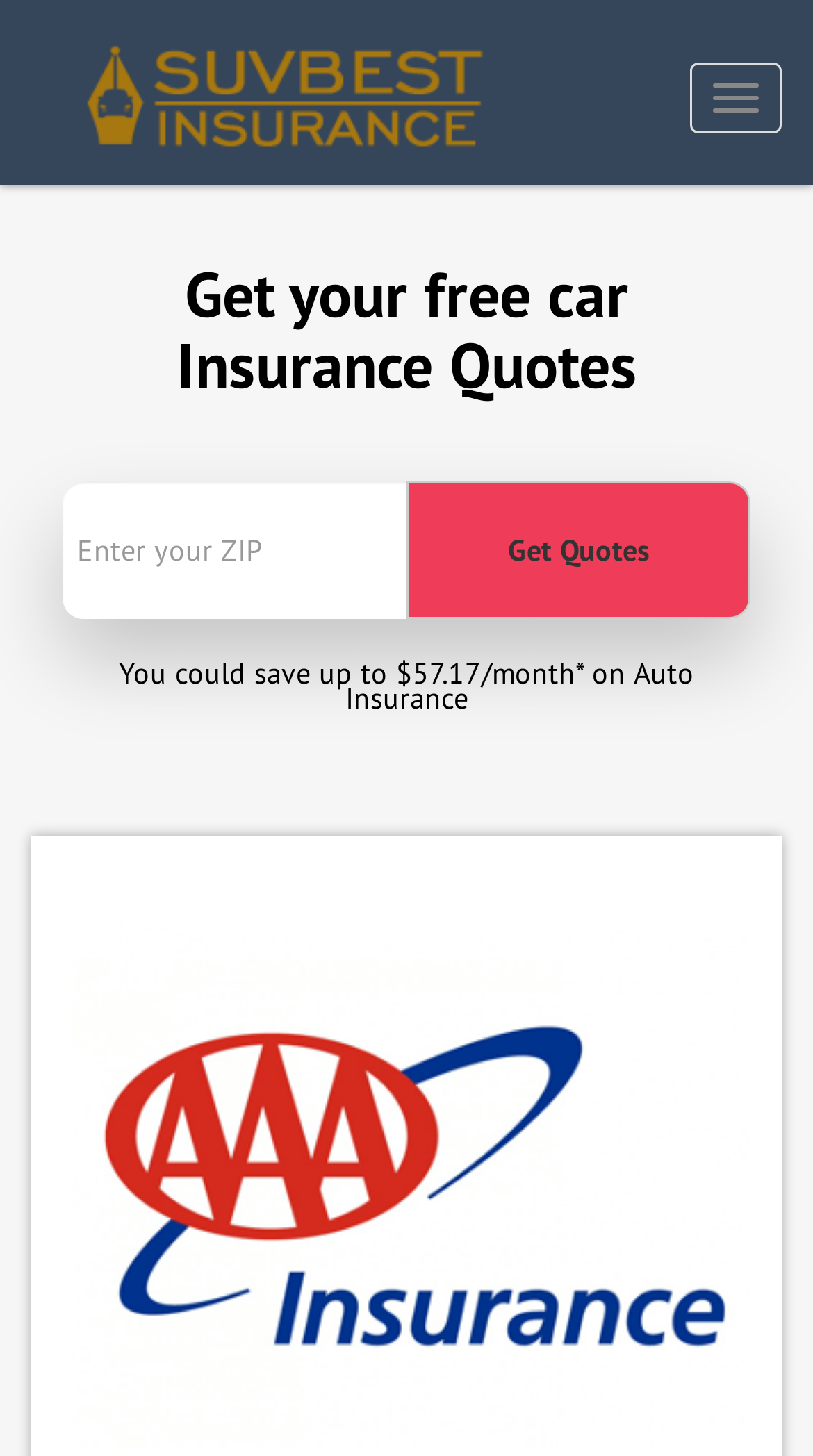Answer the question in a single word or phrase:
What is the first step to get insurance quotes?

Enter your ZIP